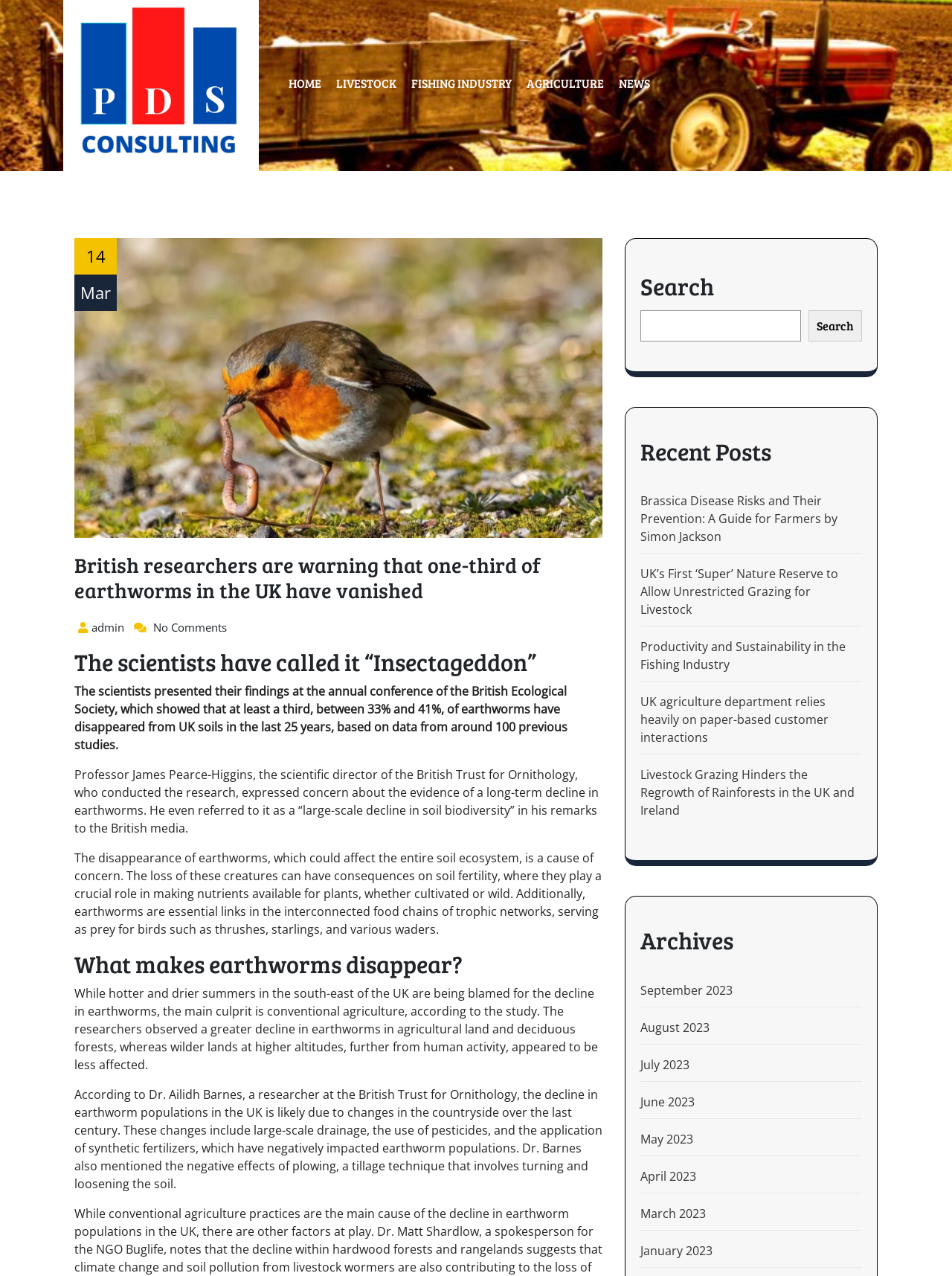What is the name of the organization where Professor James Pearce-Higgins is the scientific director?
Give a detailed and exhaustive answer to the question.

The article mentions that Professor James Pearce-Higgins is the scientific director of the British Trust for Ornithology, who conducted the research on earthworm decline.